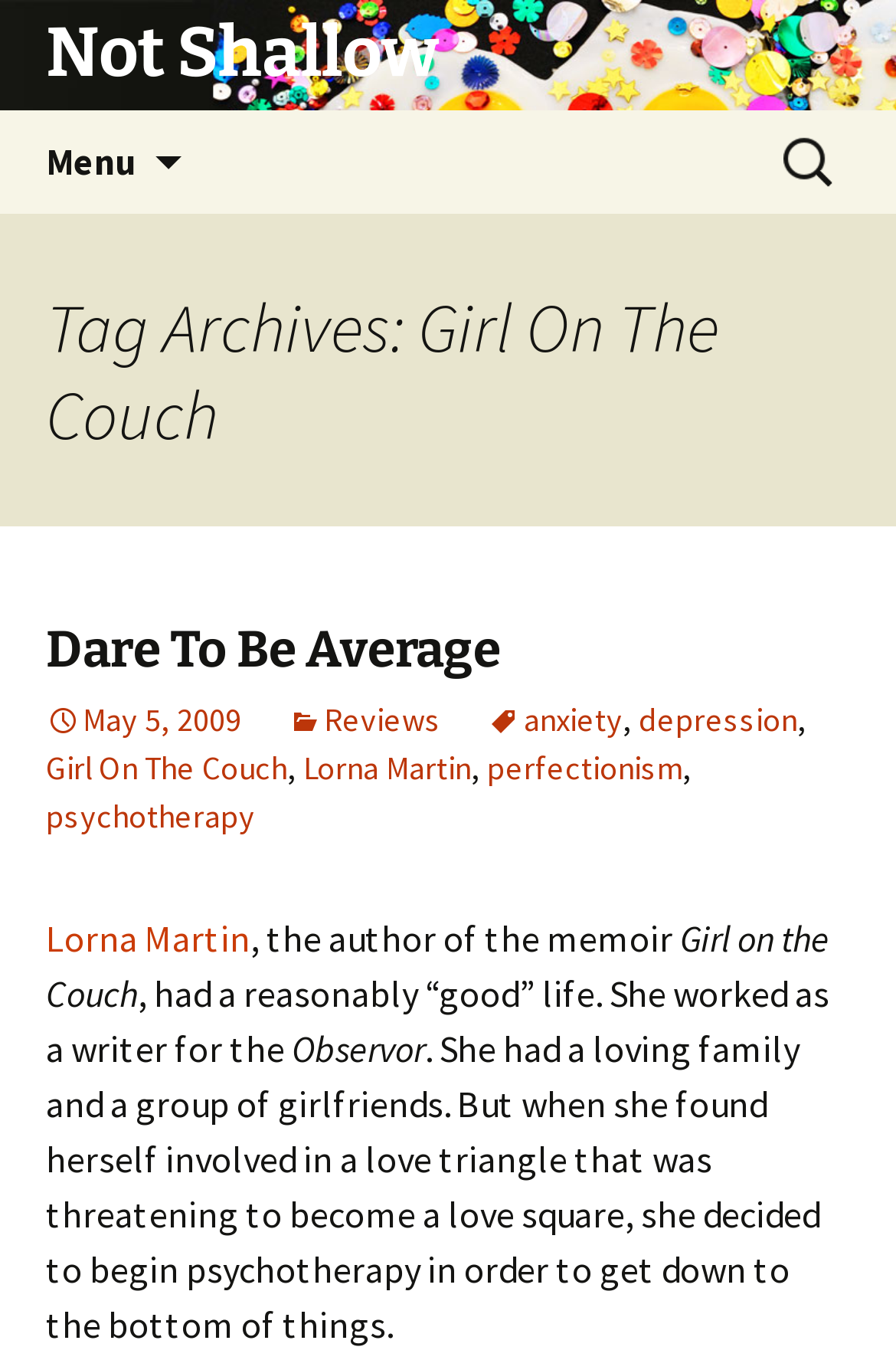What is the name of the publication where the author worked as a writer?
Please utilize the information in the image to give a detailed response to the question.

I found the answer by looking at the text content of the webpage, specifically the sentence that mentions the author's work experience, which includes working as a writer for the Observor.